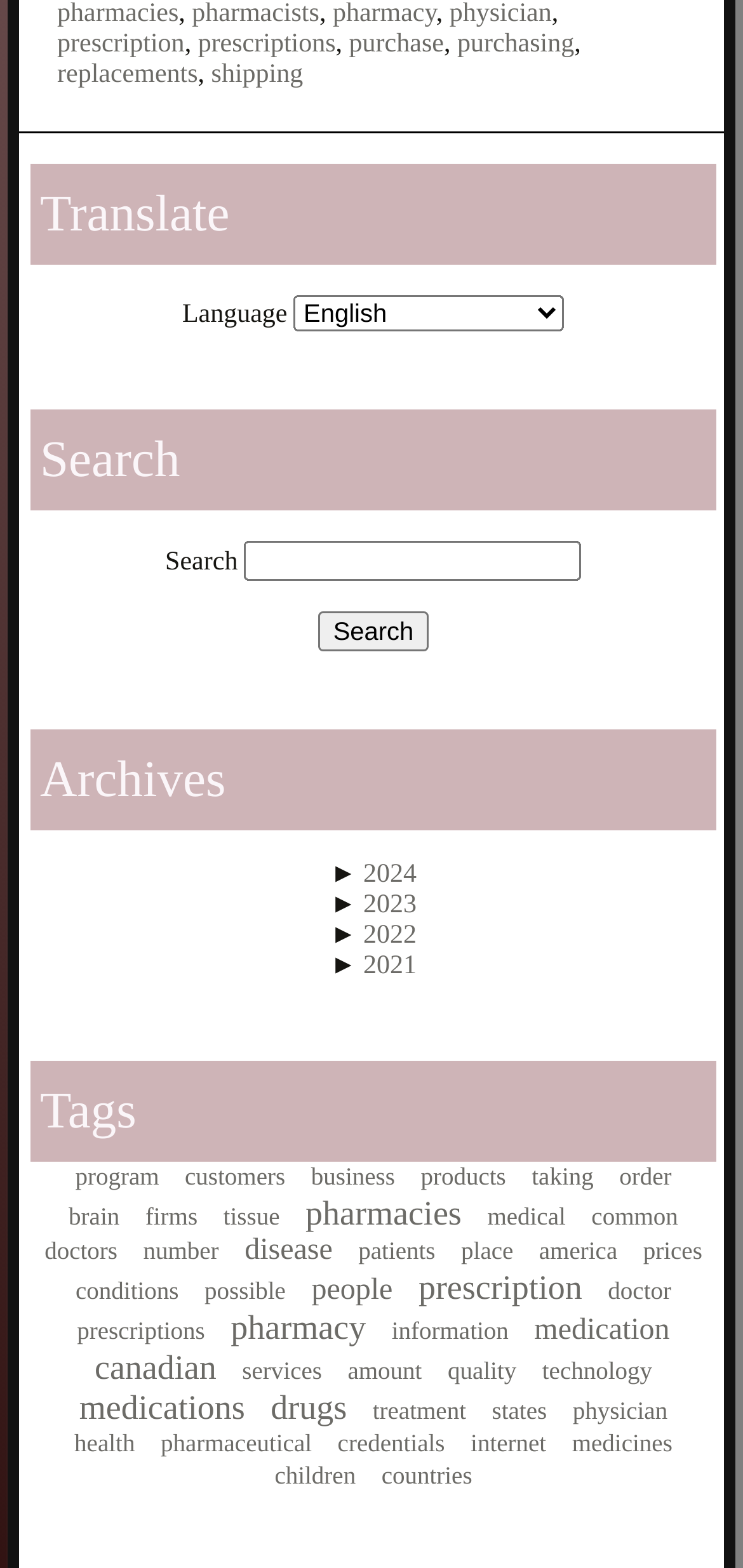Please specify the coordinates of the bounding box for the element that should be clicked to carry out this instruction: "Select a language from the dropdown". The coordinates must be four float numbers between 0 and 1, formatted as [left, top, right, bottom].

[0.396, 0.189, 0.76, 0.212]